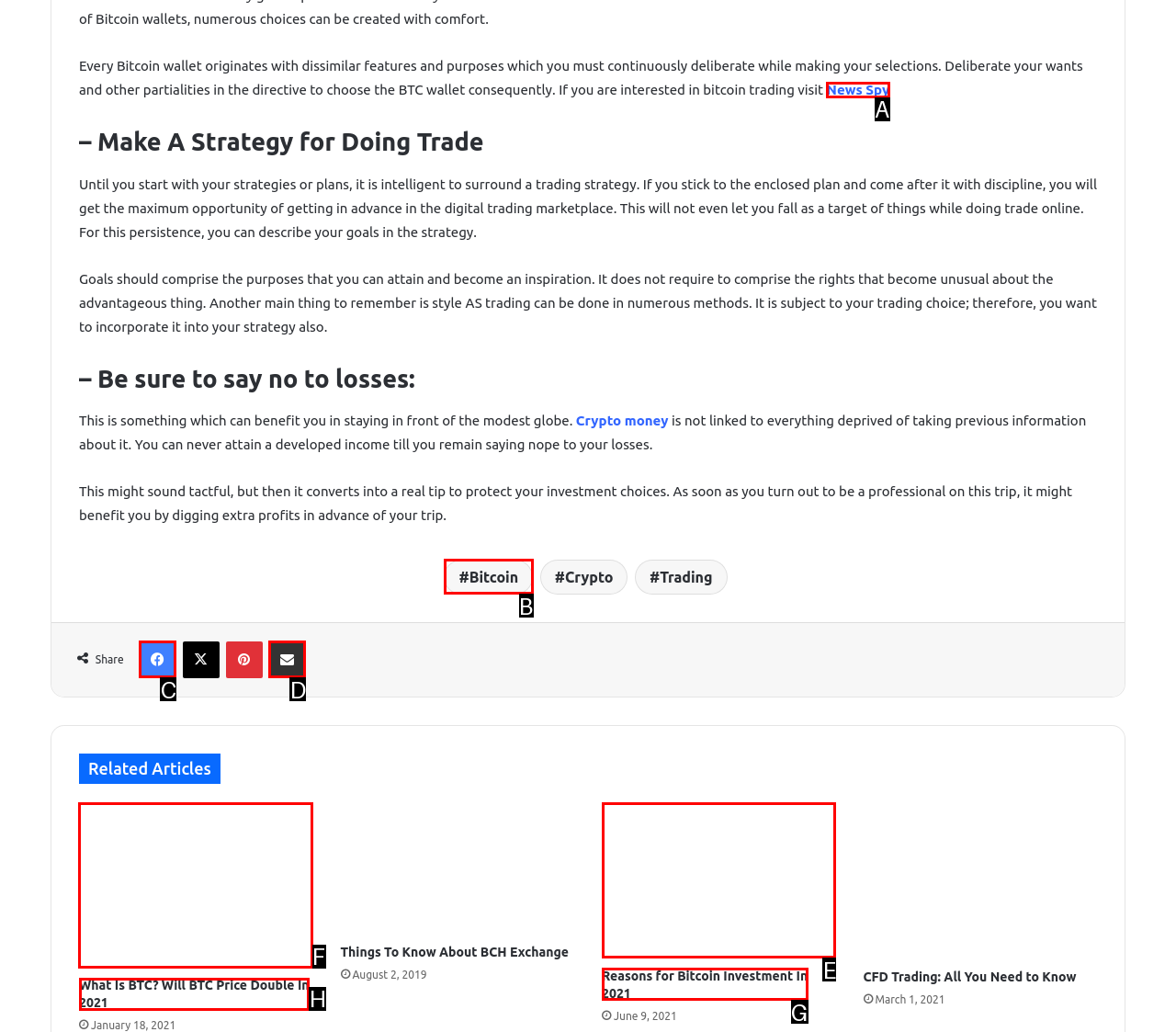Given the task: Read the article 'What Is BTC? Will BTC Price Double In 2021', tell me which HTML element to click on.
Answer with the letter of the correct option from the given choices.

F